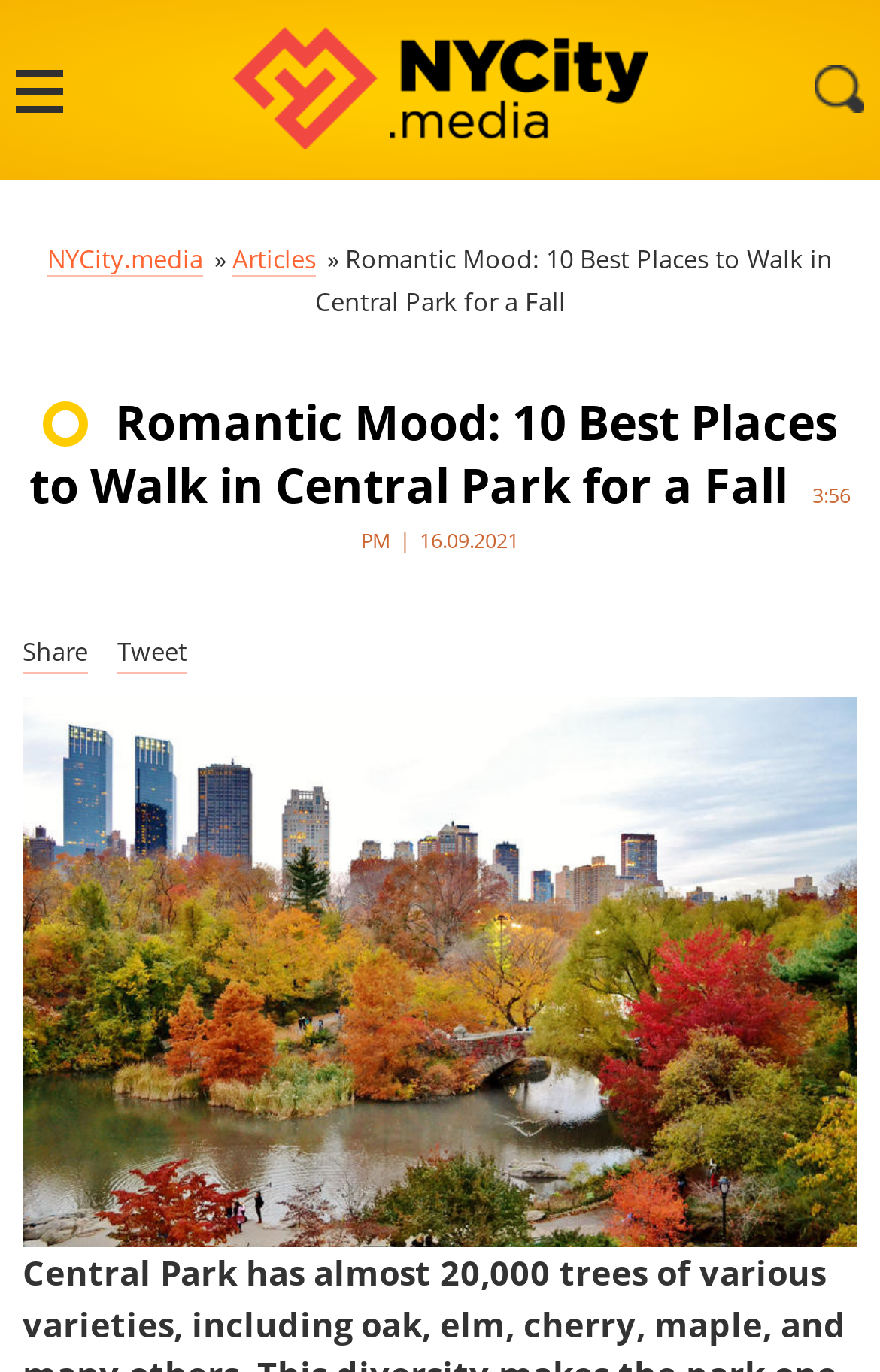What is the logo of the website?
Please give a detailed answer to the question using the information shown in the image.

The logo of the website is located at the top left corner of the webpage, and it is a link with the text 'NYCity.media'.